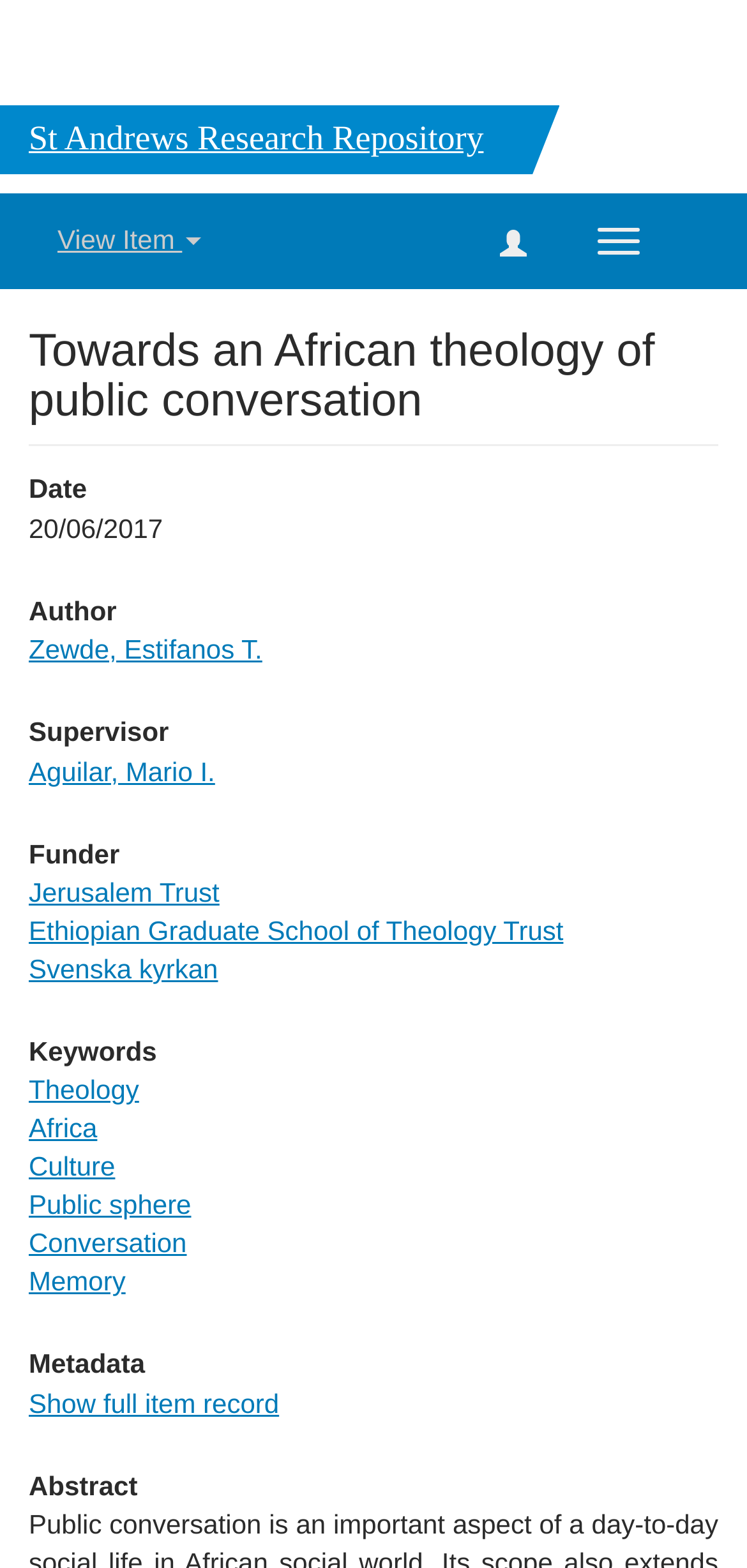Can you identify the bounding box coordinates of the clickable region needed to carry out this instruction: 'Show full item record'? The coordinates should be four float numbers within the range of 0 to 1, stated as [left, top, right, bottom].

[0.038, 0.885, 0.374, 0.904]